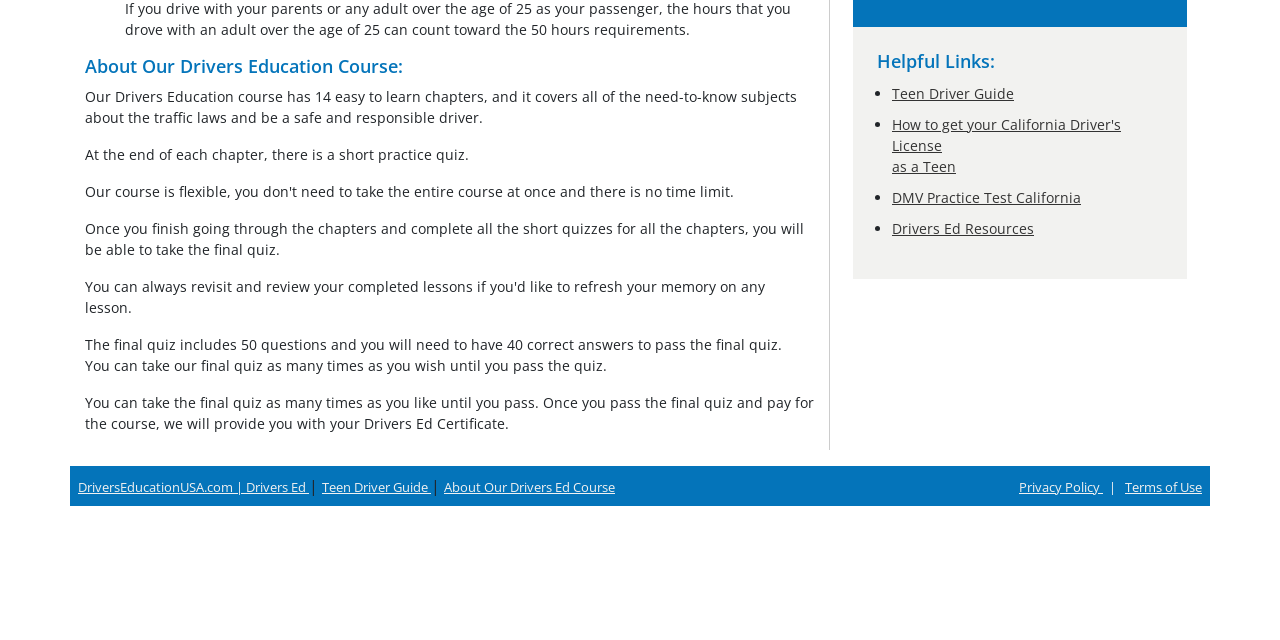Identify the bounding box of the HTML element described as: "Privacy Policy".

[0.796, 0.746, 0.862, 0.774]